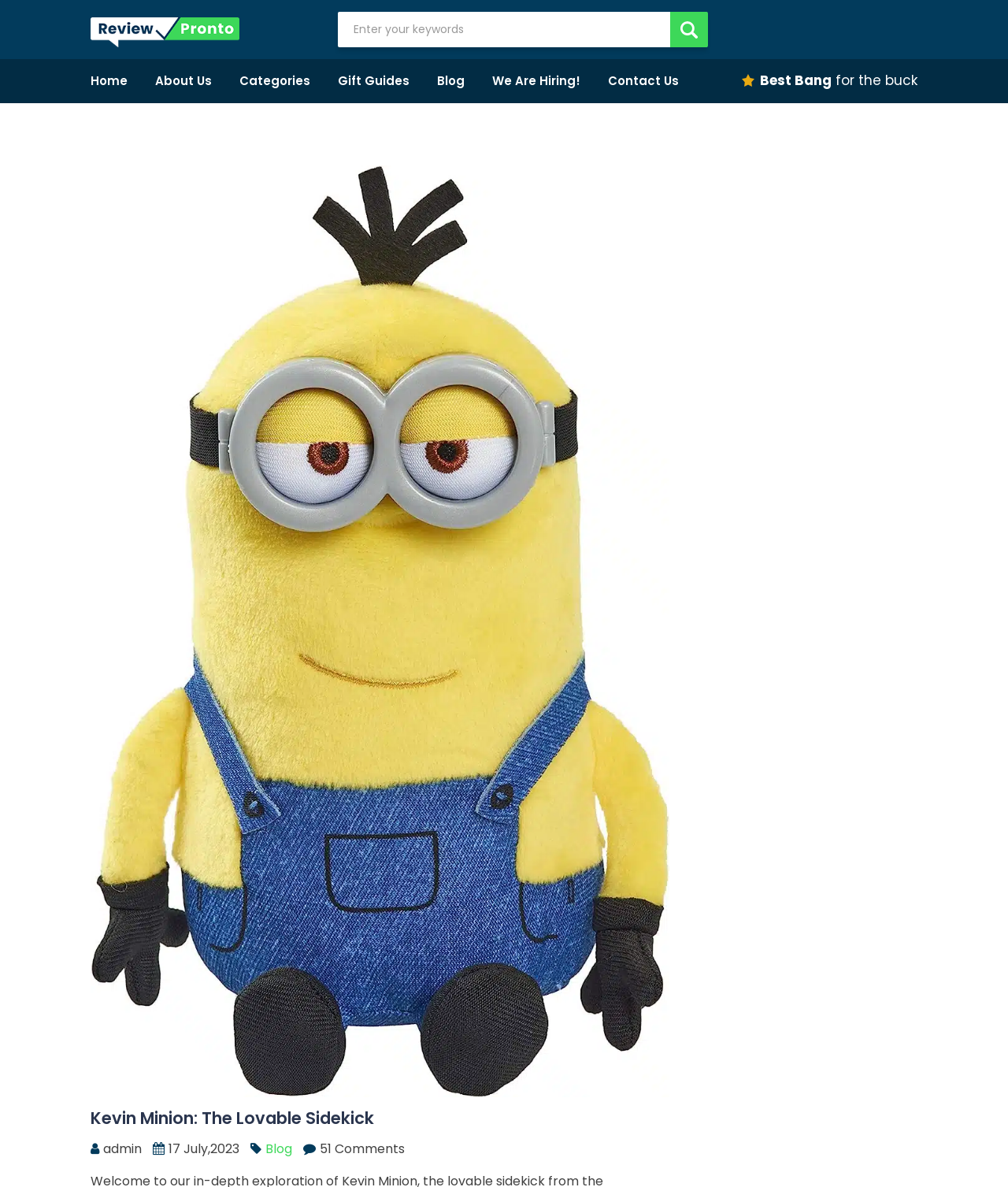Bounding box coordinates should be in the format (top-left x, top-left y, bottom-right x, bottom-right y) and all values should be floating point numbers between 0 and 1. Determine the bounding box coordinate for the UI element described as: alt="Review Pronto" title="Review Pronto"

[0.09, 0.015, 0.238, 0.04]